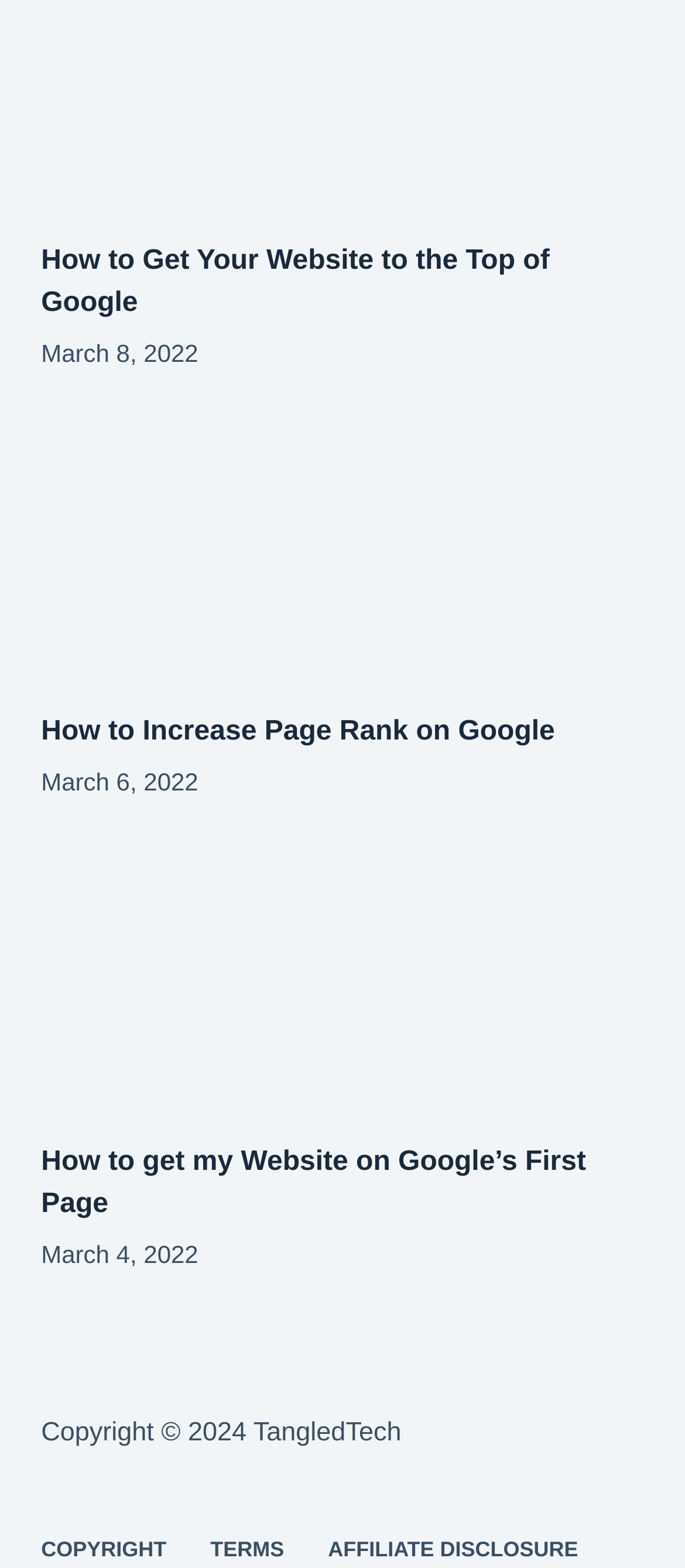Provide the bounding box coordinates for the area that should be clicked to complete the instruction: "View the article about how to get your website on Google’s first page".

[0.06, 0.546, 0.94, 0.711]